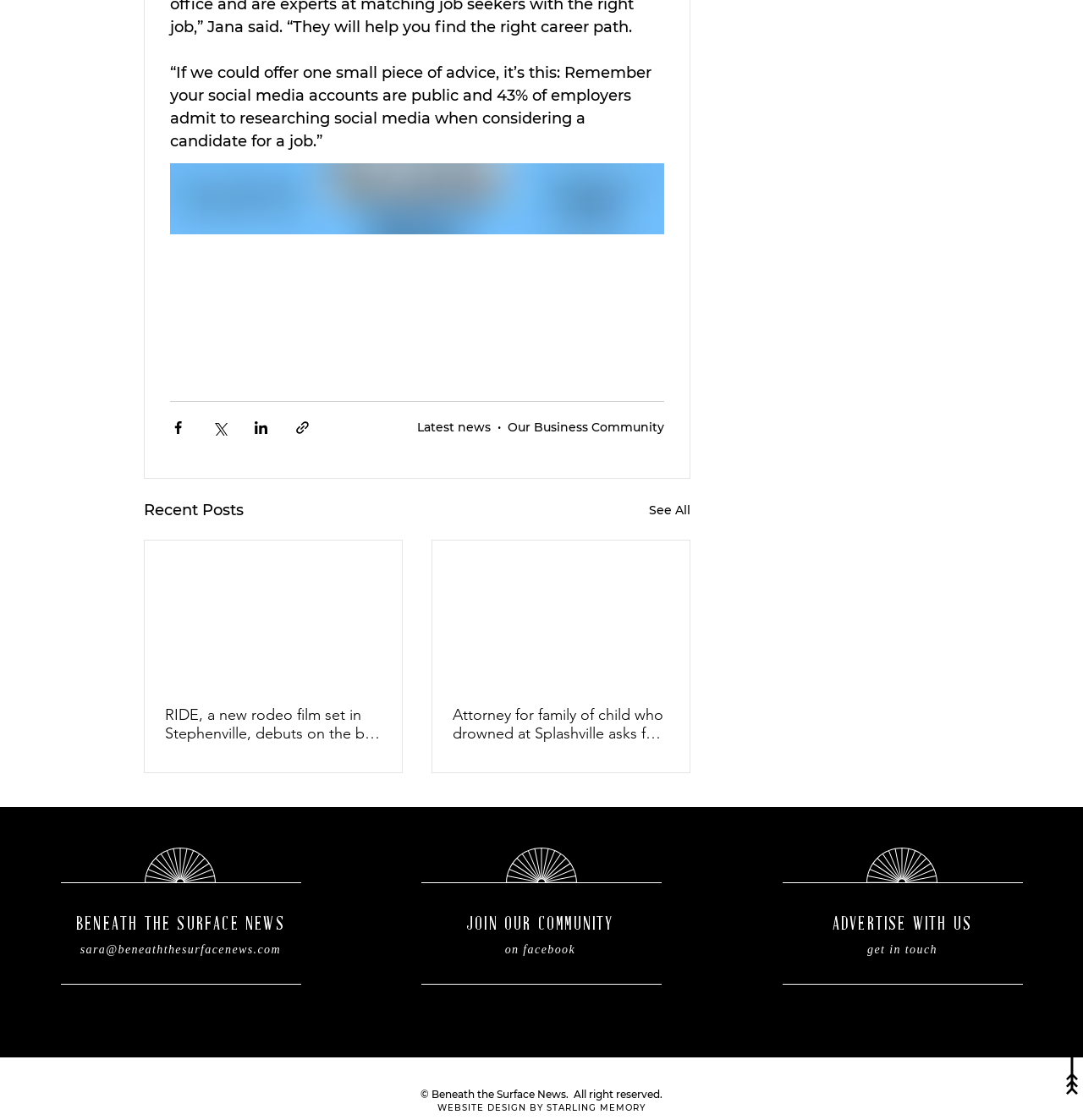Give the bounding box coordinates for this UI element: "sara@beneaththesurfacenews.com". The coordinates should be four float numbers between 0 and 1, arranged as [left, top, right, bottom].

[0.074, 0.841, 0.259, 0.854]